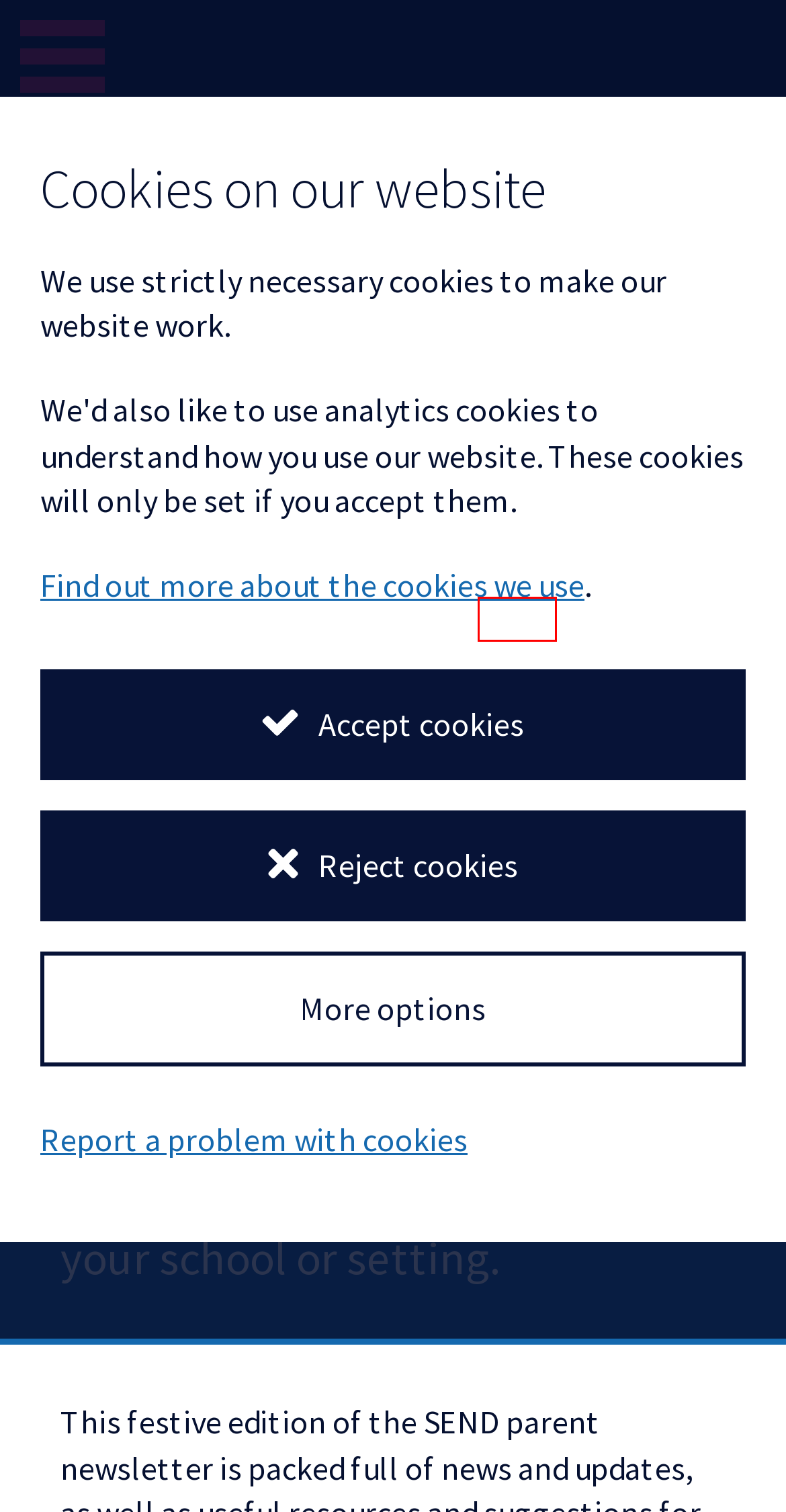You have a screenshot of a webpage with a red rectangle bounding box around a UI element. Choose the best description that matches the new page after clicking the element within the bounding box. The candidate descriptions are:
A. An introduction to ReferKent - KELSI
B. News and events - KELSI
C. 7 June 2024 weekly update - KELSI
D. Kent County Council
E. Events - KELSI
F. Inclusive Practice Conference - KELSI
G. SEND parent newsletter - December 2023
H. News - KELSI

H